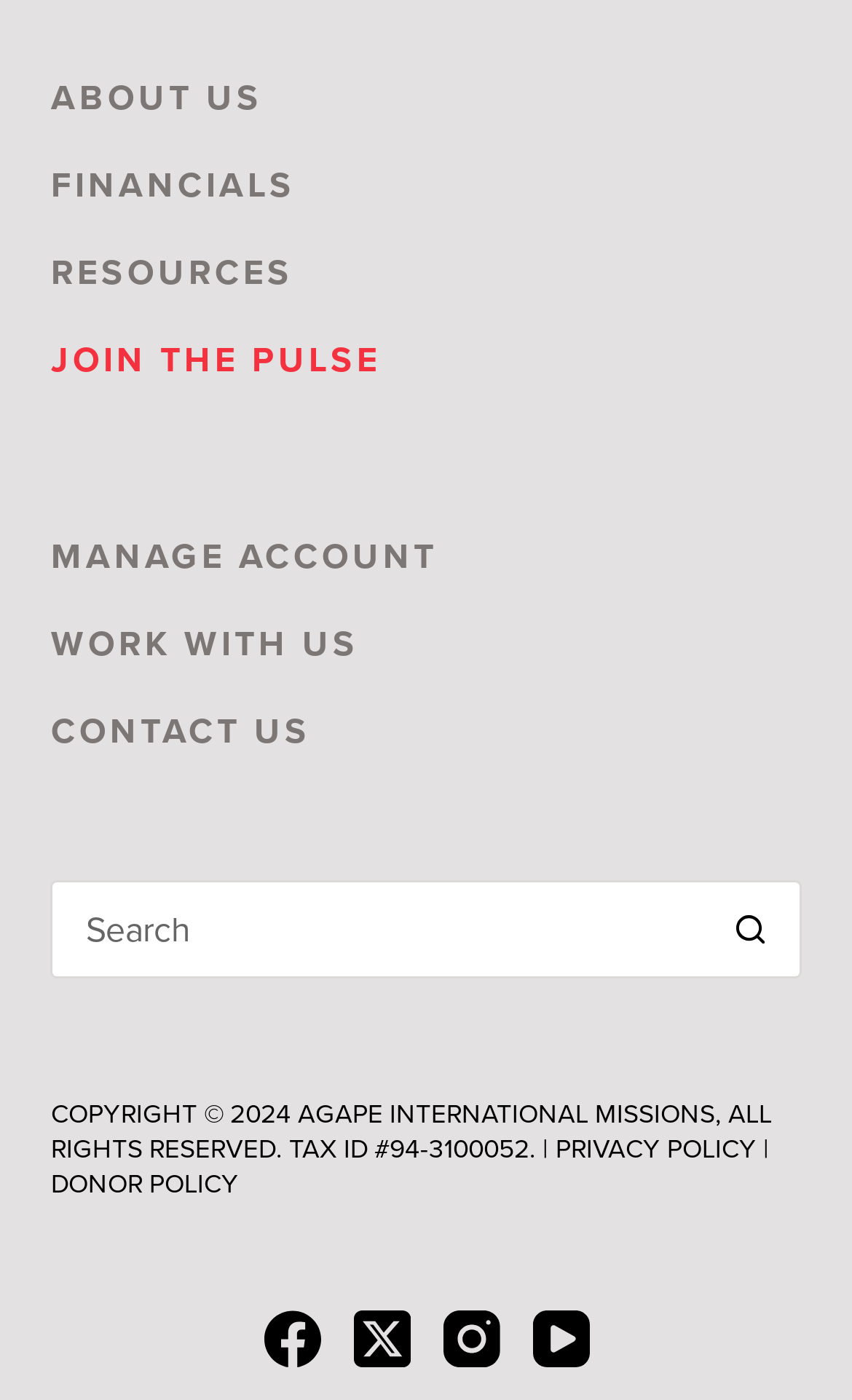Determine the coordinates of the bounding box that should be clicked to complete the instruction: "Manage your account". The coordinates should be represented by four float numbers between 0 and 1: [left, top, right, bottom].

[0.06, 0.38, 0.514, 0.416]